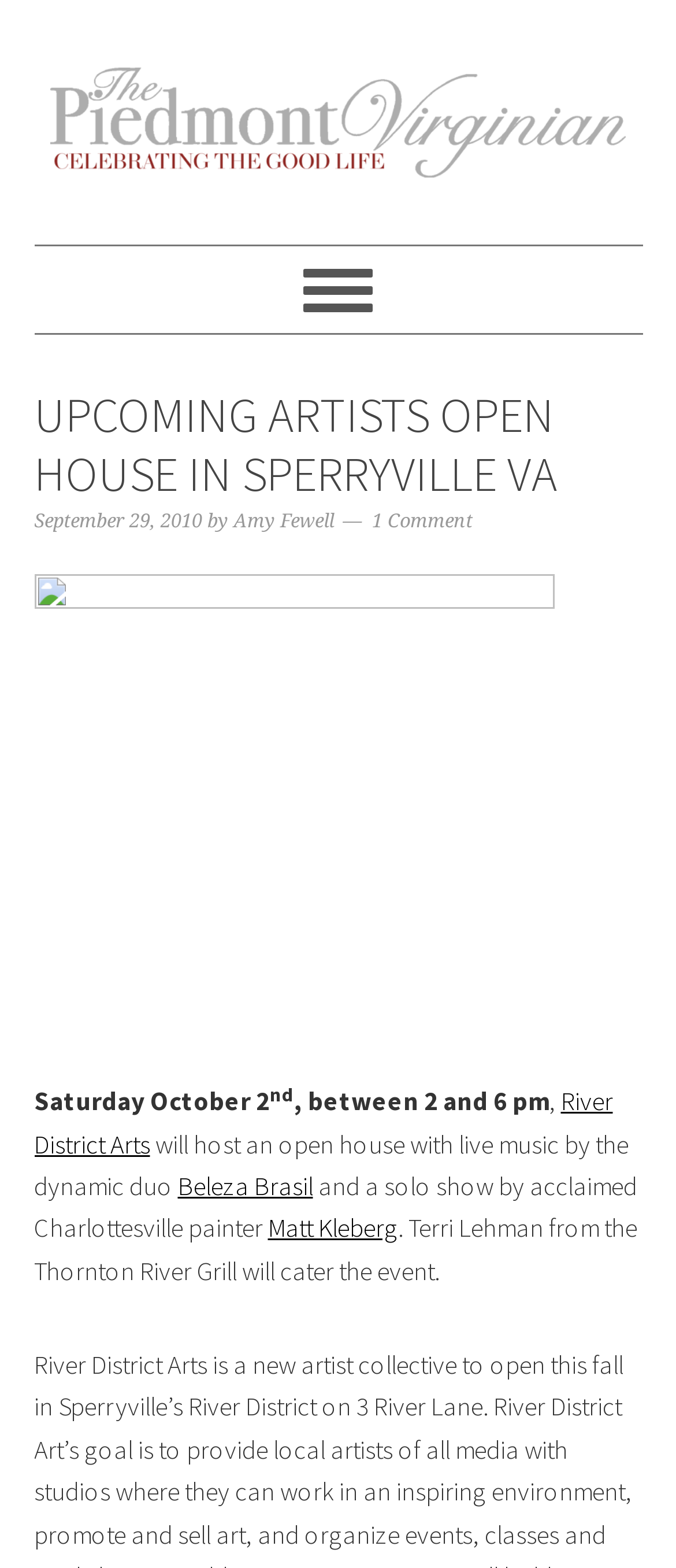Given the description of the UI element: "The Piedmont Virginian", predict the bounding box coordinates in the form of [left, top, right, bottom], with each value being a float between 0 and 1.

[0.05, 0.0, 0.95, 0.181]